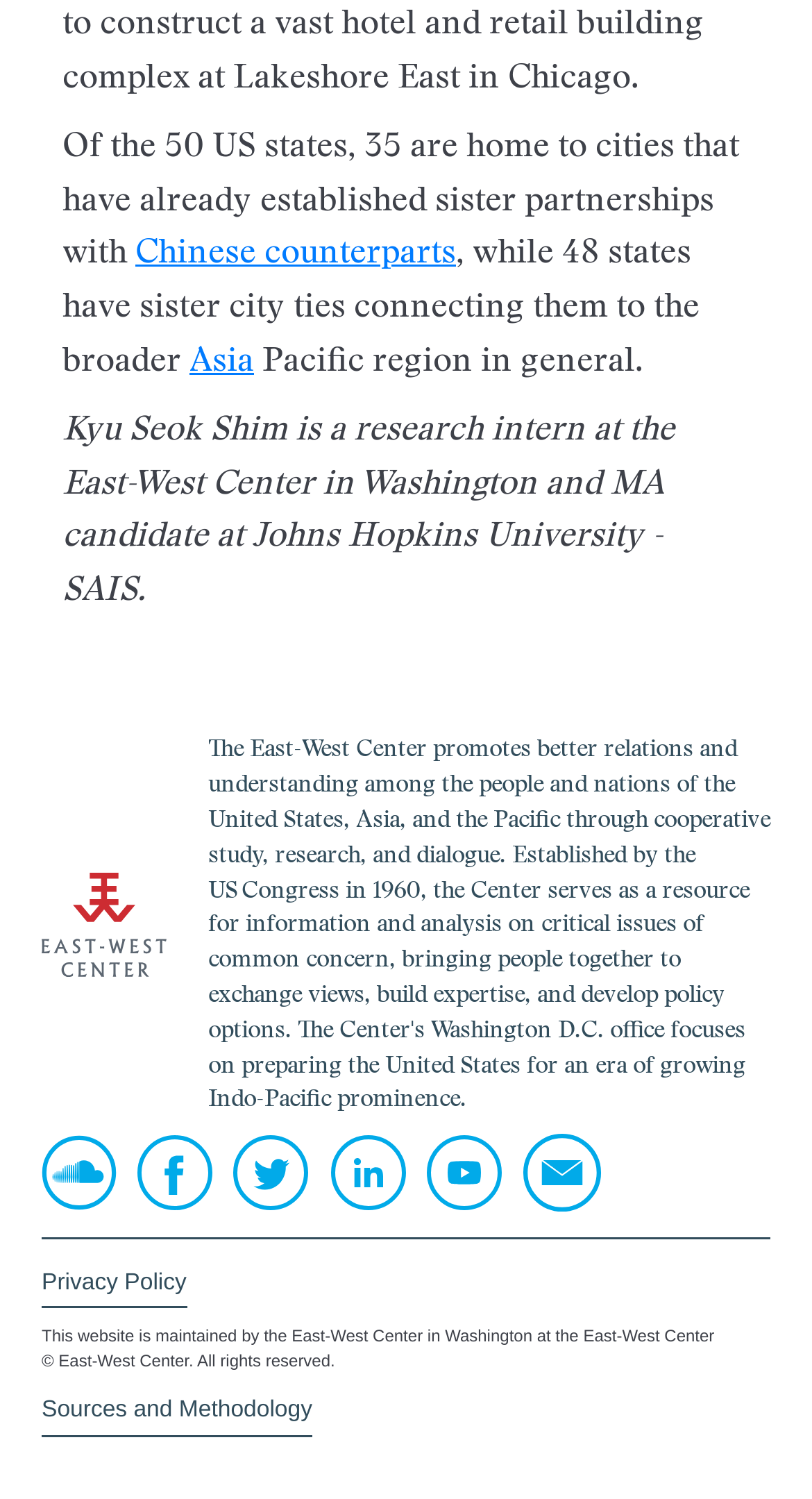Indicate the bounding box coordinates of the element that must be clicked to execute the instruction: "Read the privacy policy of the website". The coordinates should be given as four float numbers between 0 and 1, i.e., [left, top, right, bottom].

[0.051, 0.845, 0.23, 0.873]